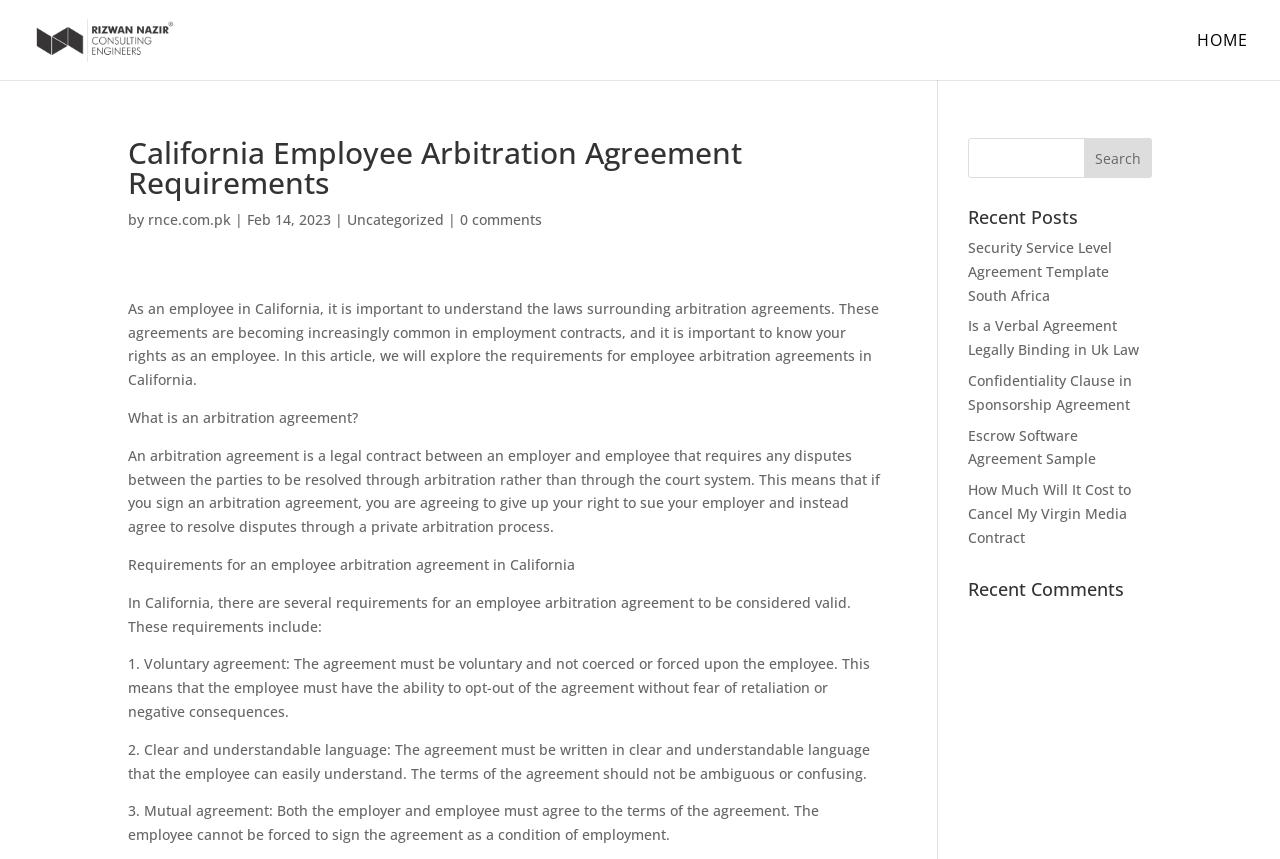What is the main heading displayed on the webpage? Please provide the text.

California Employee Arbitration Agreement Requirements